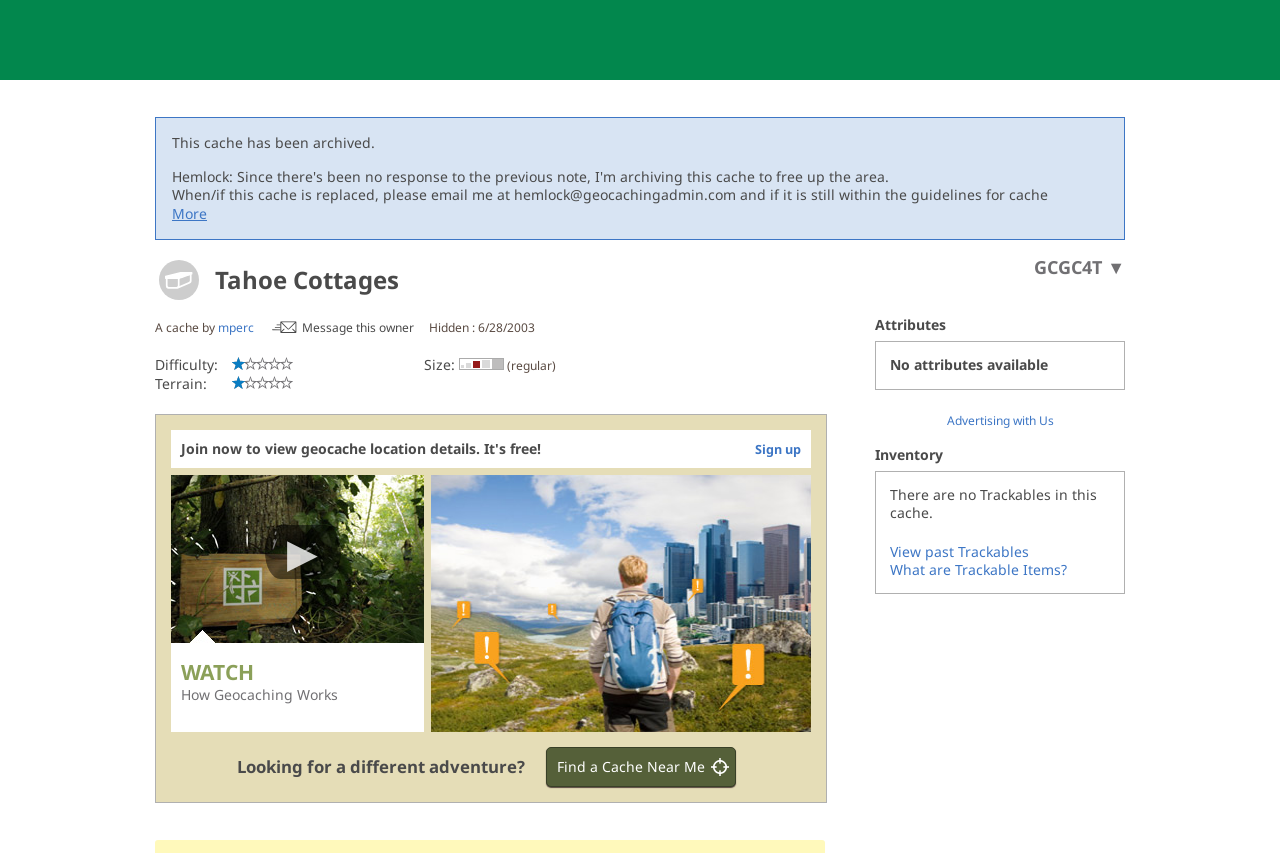Find the bounding box coordinates of the element to click in order to complete this instruction: "Click the 'More' link". The bounding box coordinates must be four float numbers between 0 and 1, denoted as [left, top, right, bottom].

[0.134, 0.239, 0.162, 0.261]